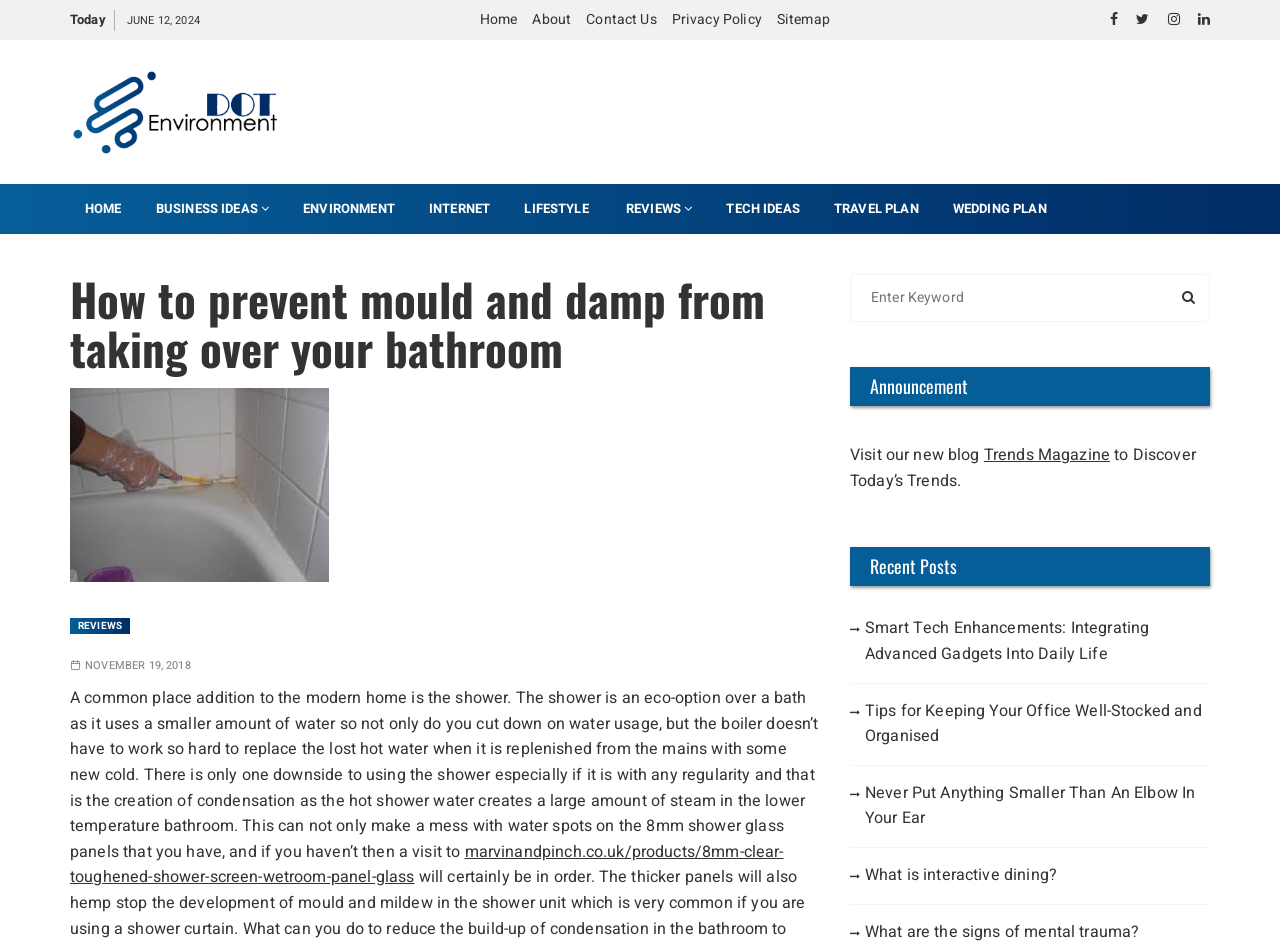Predict the bounding box coordinates of the area that should be clicked to accomplish the following instruction: "View Company Overview". The bounding box coordinates should consist of four float numbers between 0 and 1, i.e., [left, top, right, bottom].

None